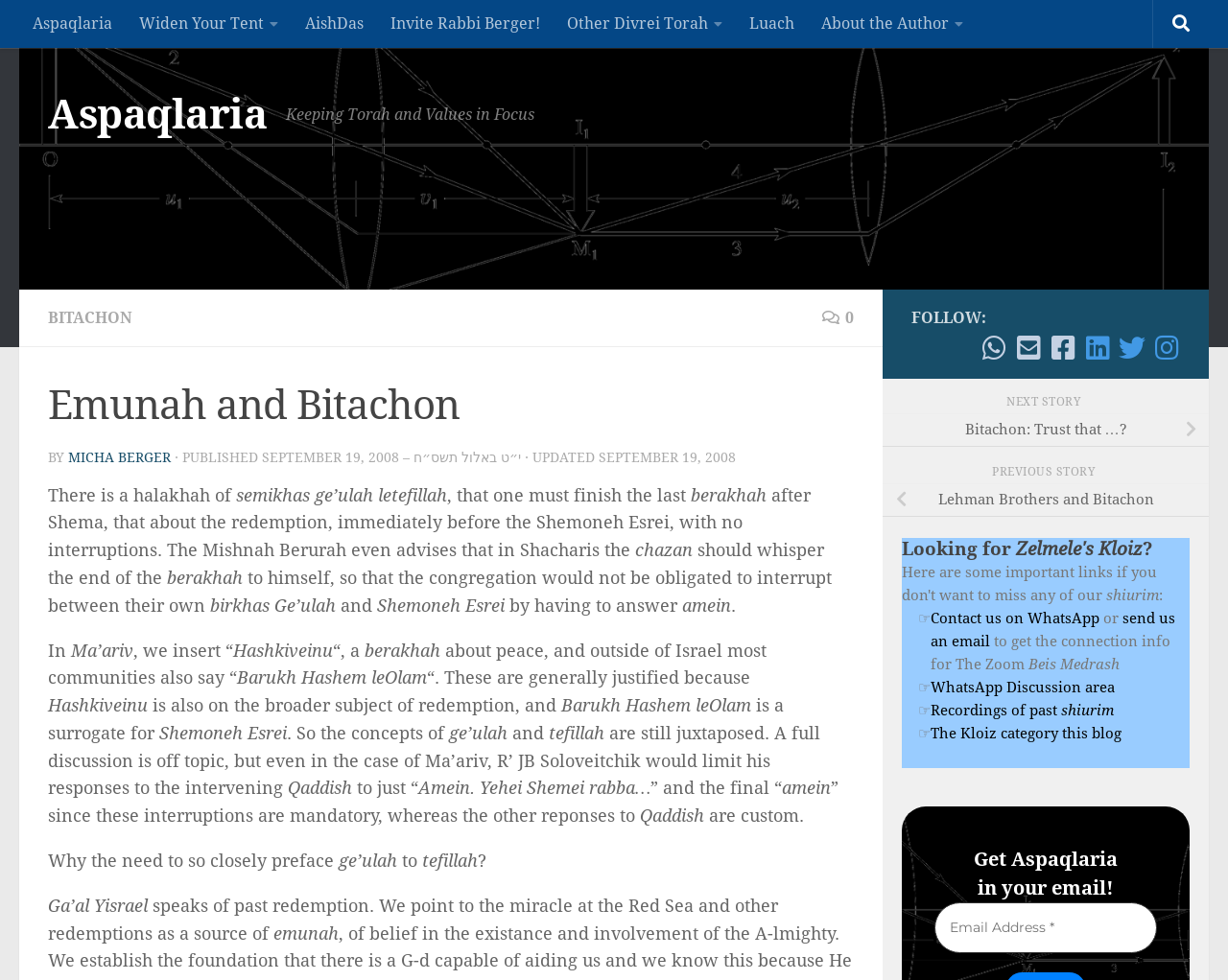Please specify the bounding box coordinates of the area that should be clicked to accomplish the following instruction: "Read the next story". The coordinates should consist of four float numbers between 0 and 1, i.e., [left, top, right, bottom].

[0.82, 0.403, 0.883, 0.416]